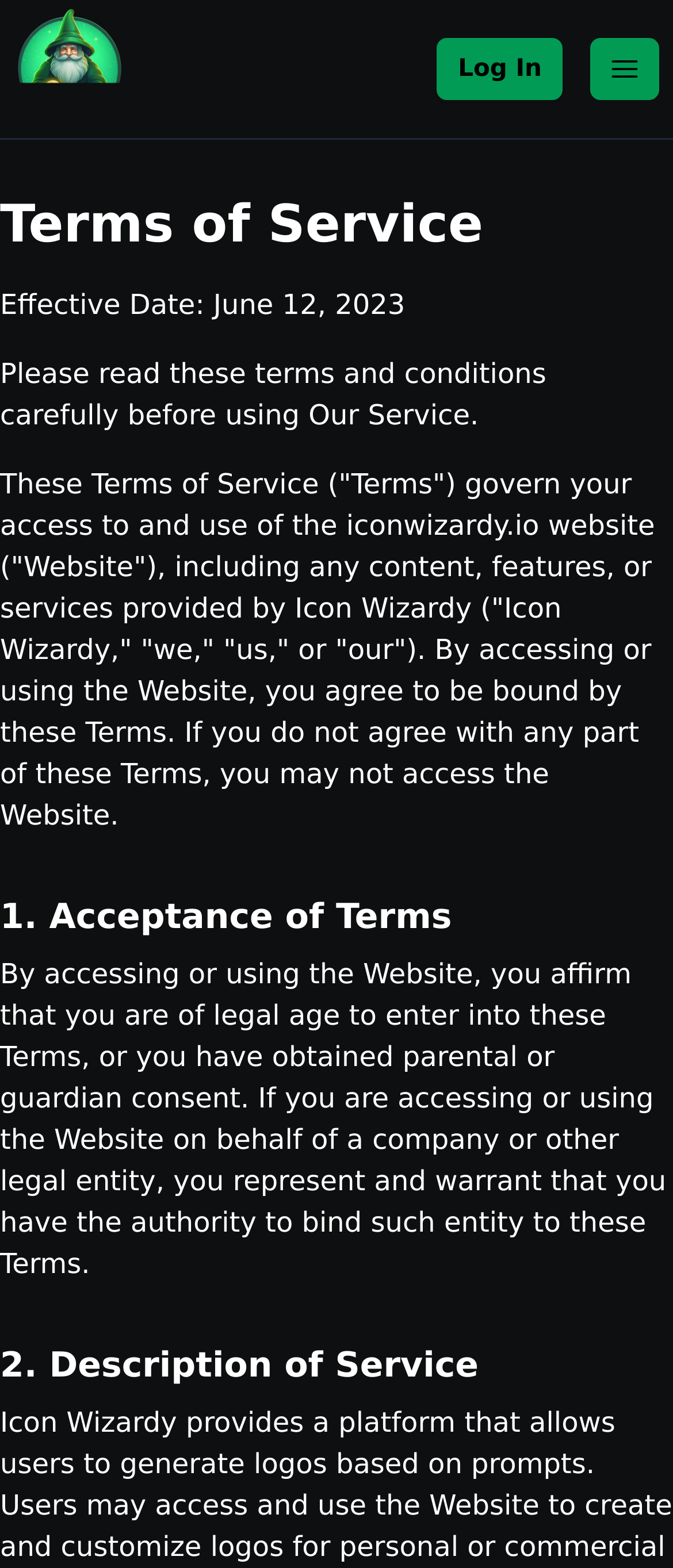What is required to access or use the website? Please answer the question using a single word or phrase based on the image.

Legal age or parental consent